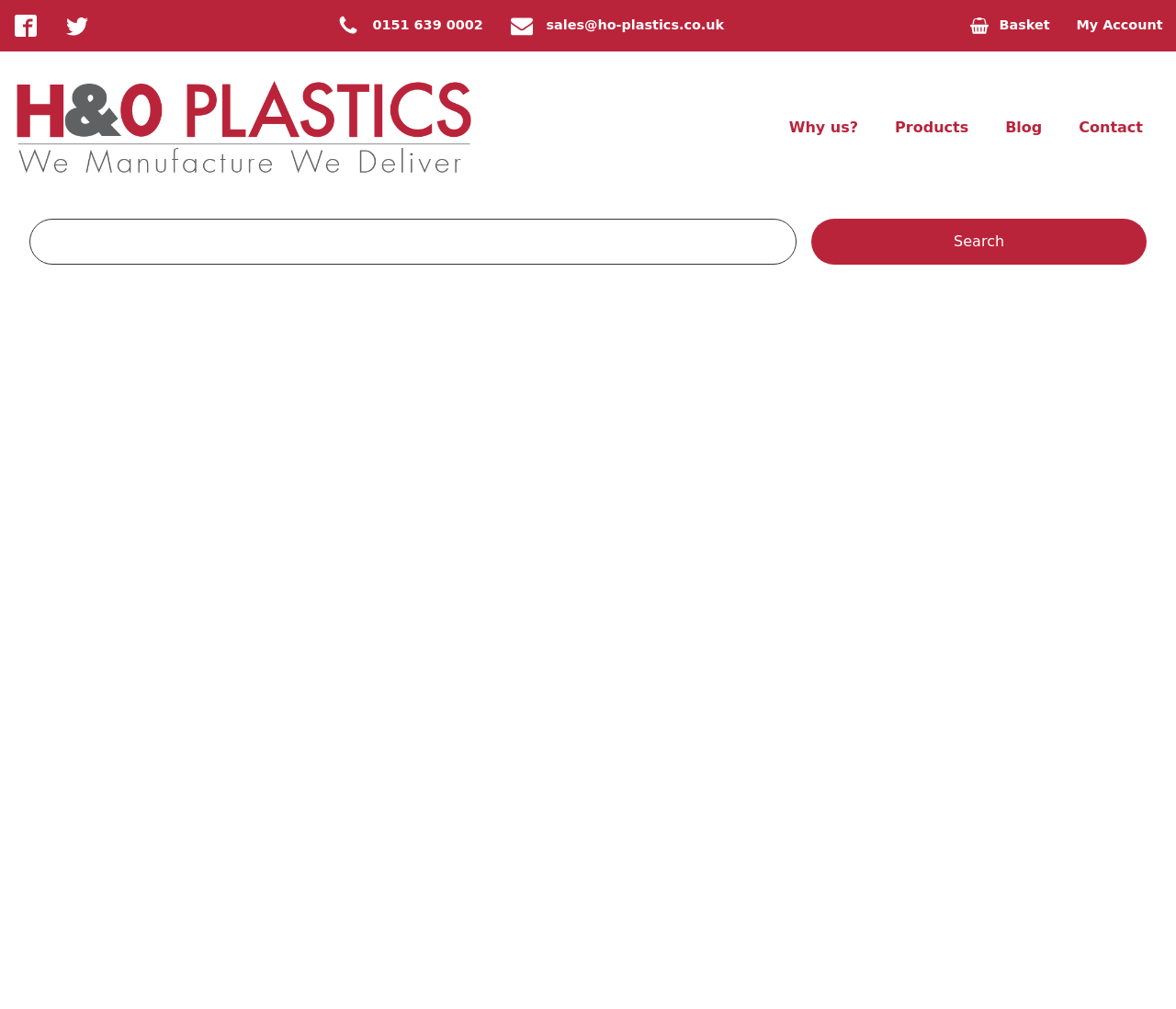How many social media links are there?
Analyze the image and deliver a detailed answer to the question.

I counted the number of social media links by looking at the links 'Visit our Facebook', 'Visit our Twitter', and the phone and envelope icons which are likely linked to contact information.